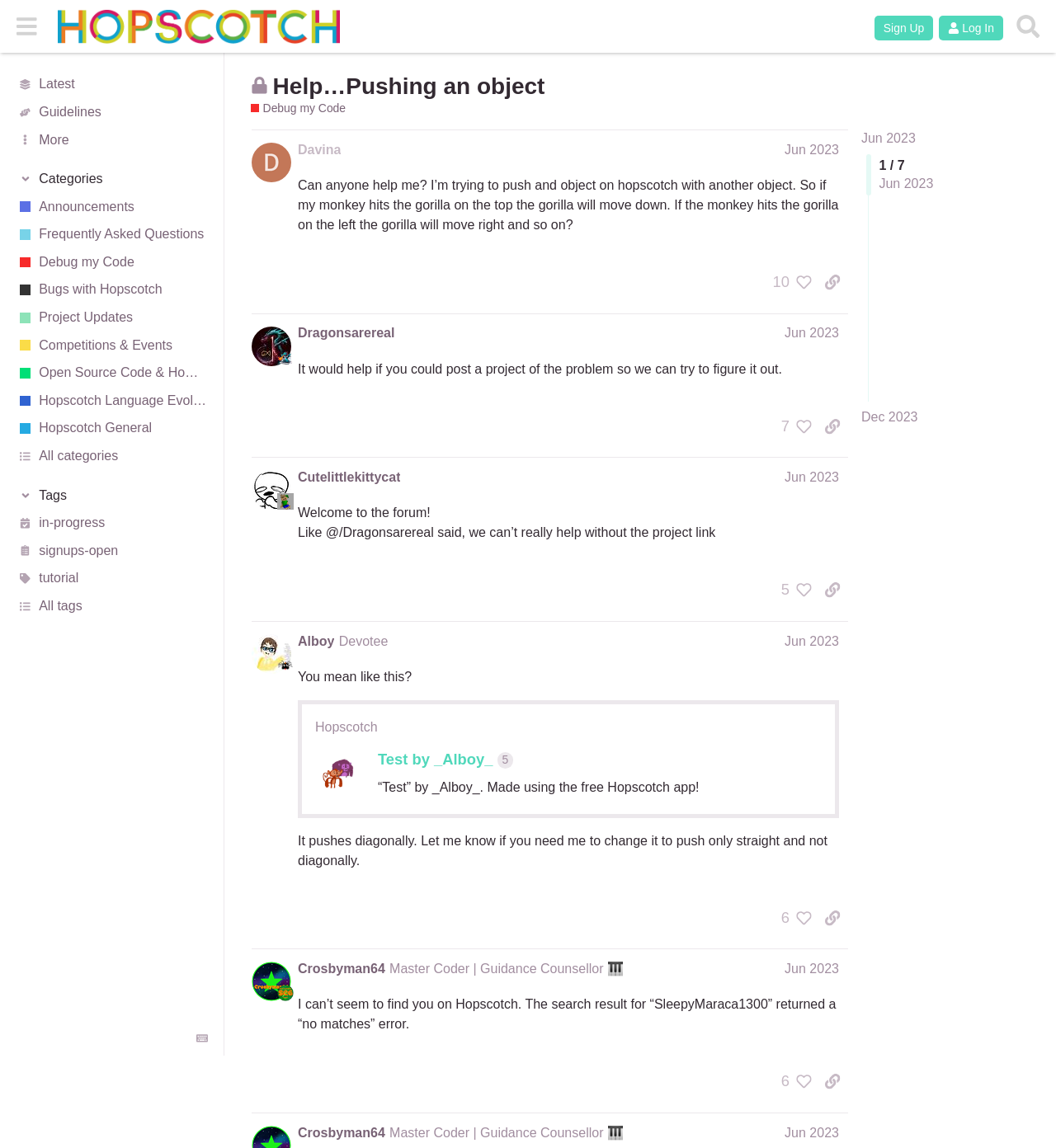Please analyze the image and provide a thorough answer to the question:
How many posts are there in this topic?

There are four regions on the webpage labeled as 'post #1 by @Davina', 'post #2 by @Dragonsarereal', 'post #3 by @Cutelittlekittycat', and 'post #4 by @Alboy', indicating that there are four posts in this topic.